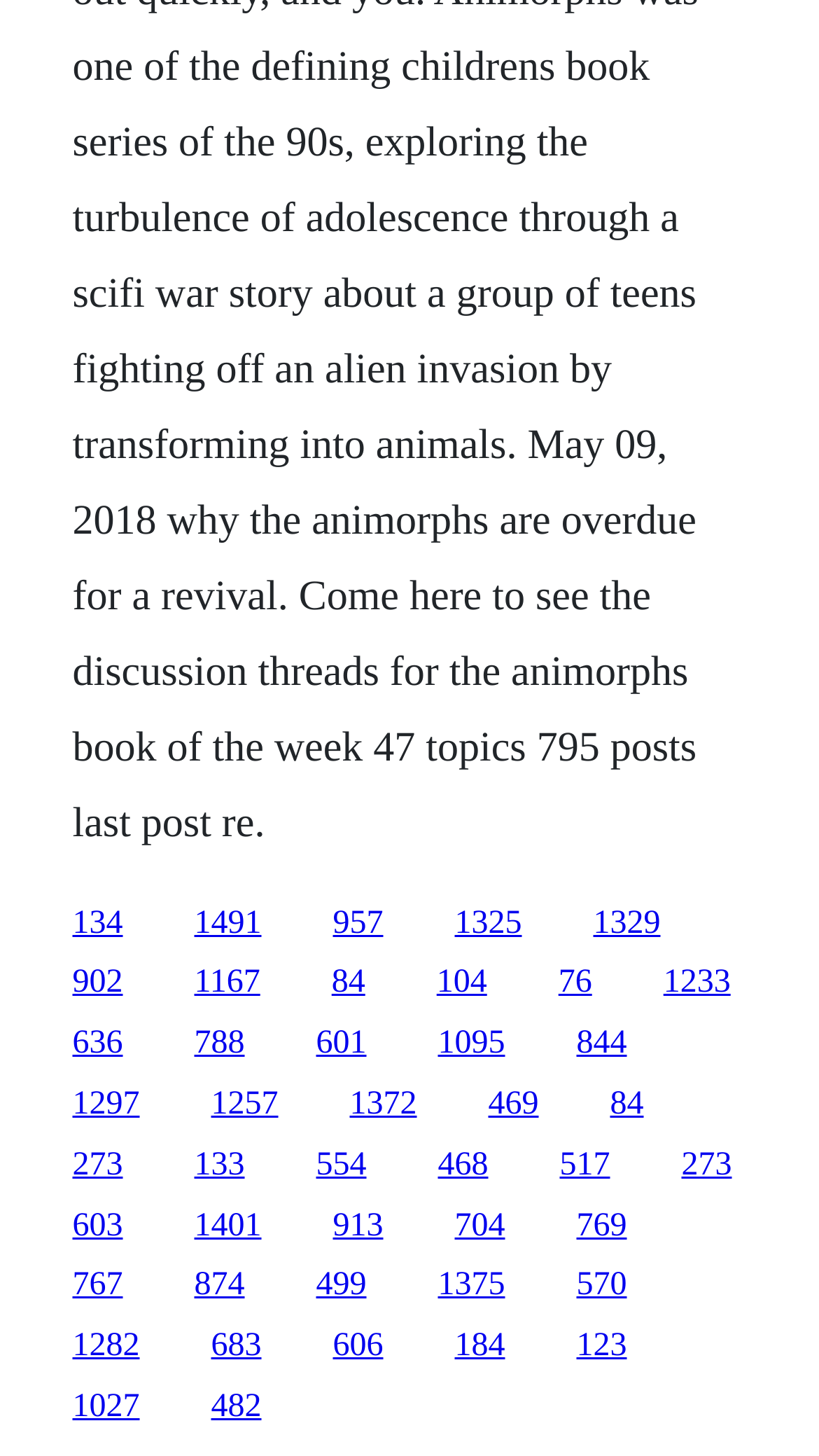Please locate the bounding box coordinates of the element that should be clicked to complete the given instruction: "click the first link".

[0.088, 0.621, 0.15, 0.646]